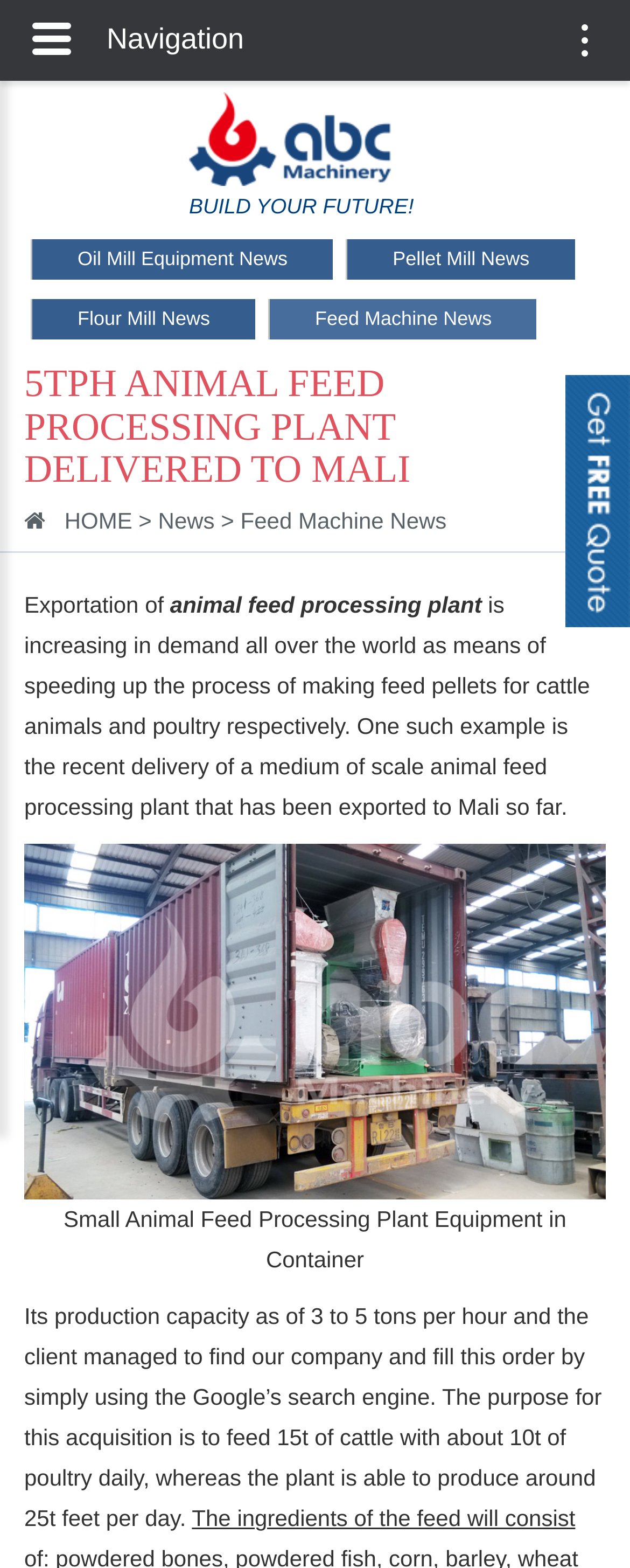Please find the bounding box coordinates (top-left x, top-left y, bottom-right x, bottom-right y) in the screenshot for the UI element described as follows: Feed Machine News

[0.426, 0.191, 0.852, 0.217]